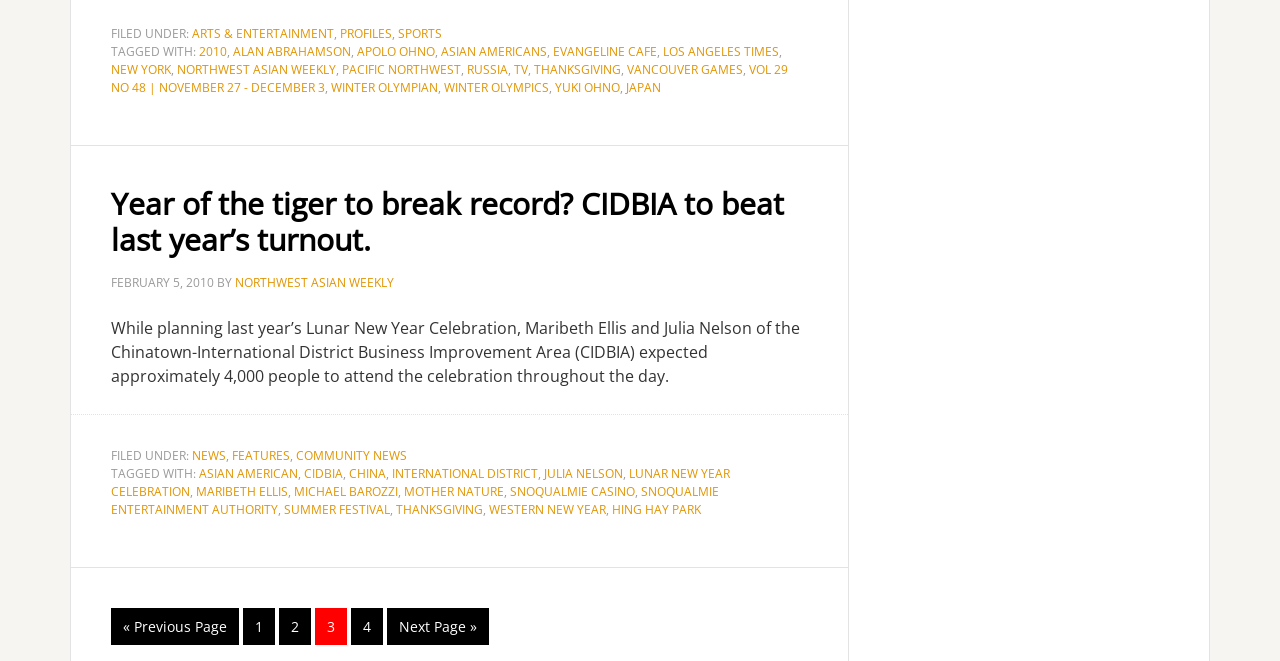Determine the bounding box for the HTML element described here: "Lunar New Year Celebration". The coordinates should be given as [left, top, right, bottom] with each number being a float between 0 and 1.

[0.087, 0.703, 0.57, 0.756]